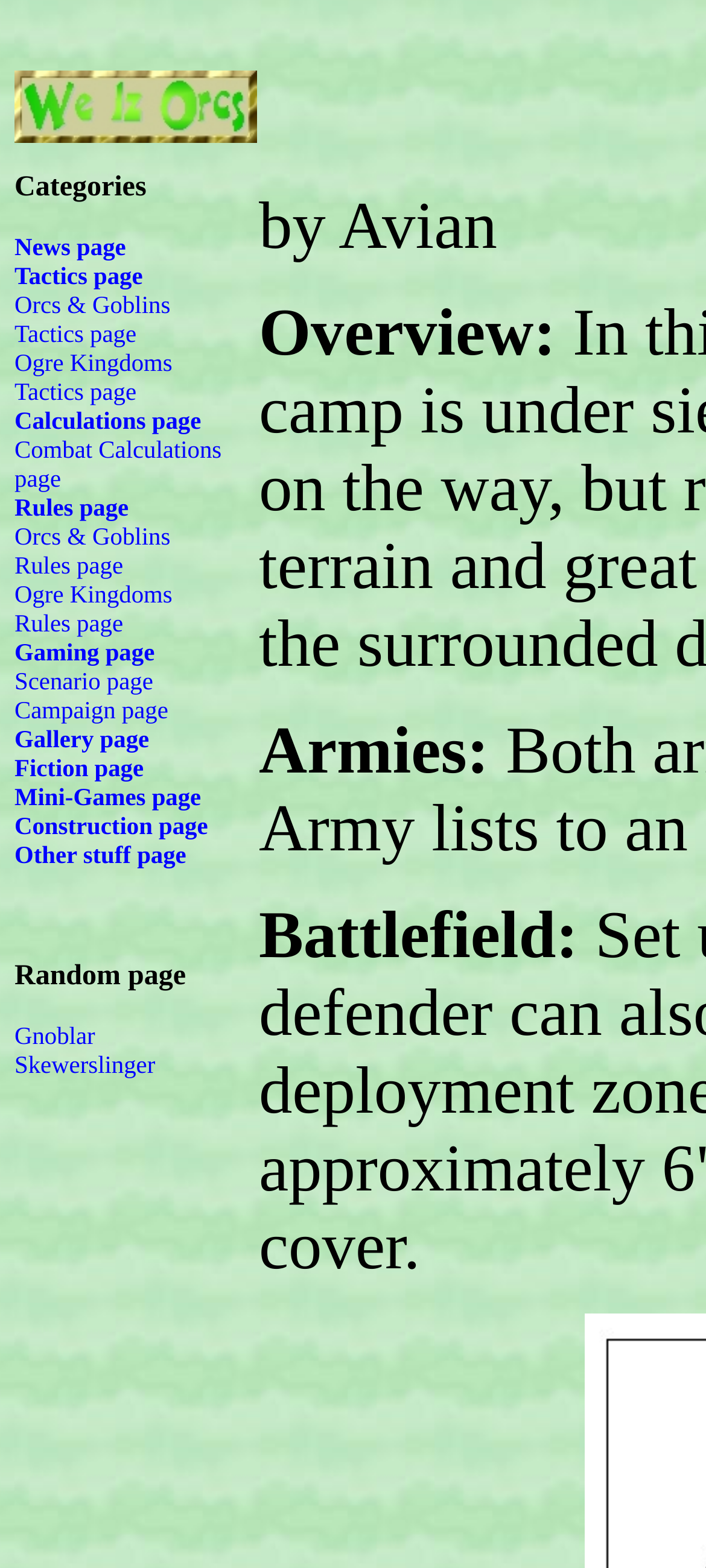Give a comprehensive overview of the webpage, including key elements.

The webpage is titled "Avian - Hold Out!" and appears to be a portal or hub for various fantasy-themed content. At the top-left corner, there is an image accompanied by a link. Below this, there is a section labeled "Categories" with multiple links to different pages, including "News", "Tactics", "Calculations", "Rules", "Gaming", and others. These links are arranged in a vertical list, with each link positioned directly below the previous one.

To the right of the "Categories" section, there is a block of text that includes the phrase "by Avian" and three headings: "Overview:", "Armies:", and "Battlefield:". These headings are stacked vertically, with the "Overview:" section at the top and the "Battlefield:" section at the bottom.

The overall layout of the webpage is dense, with many links and text elements packed into a relatively small space. The use of a consistent font and spacing helps to create a sense of organization, despite the large amount of content.